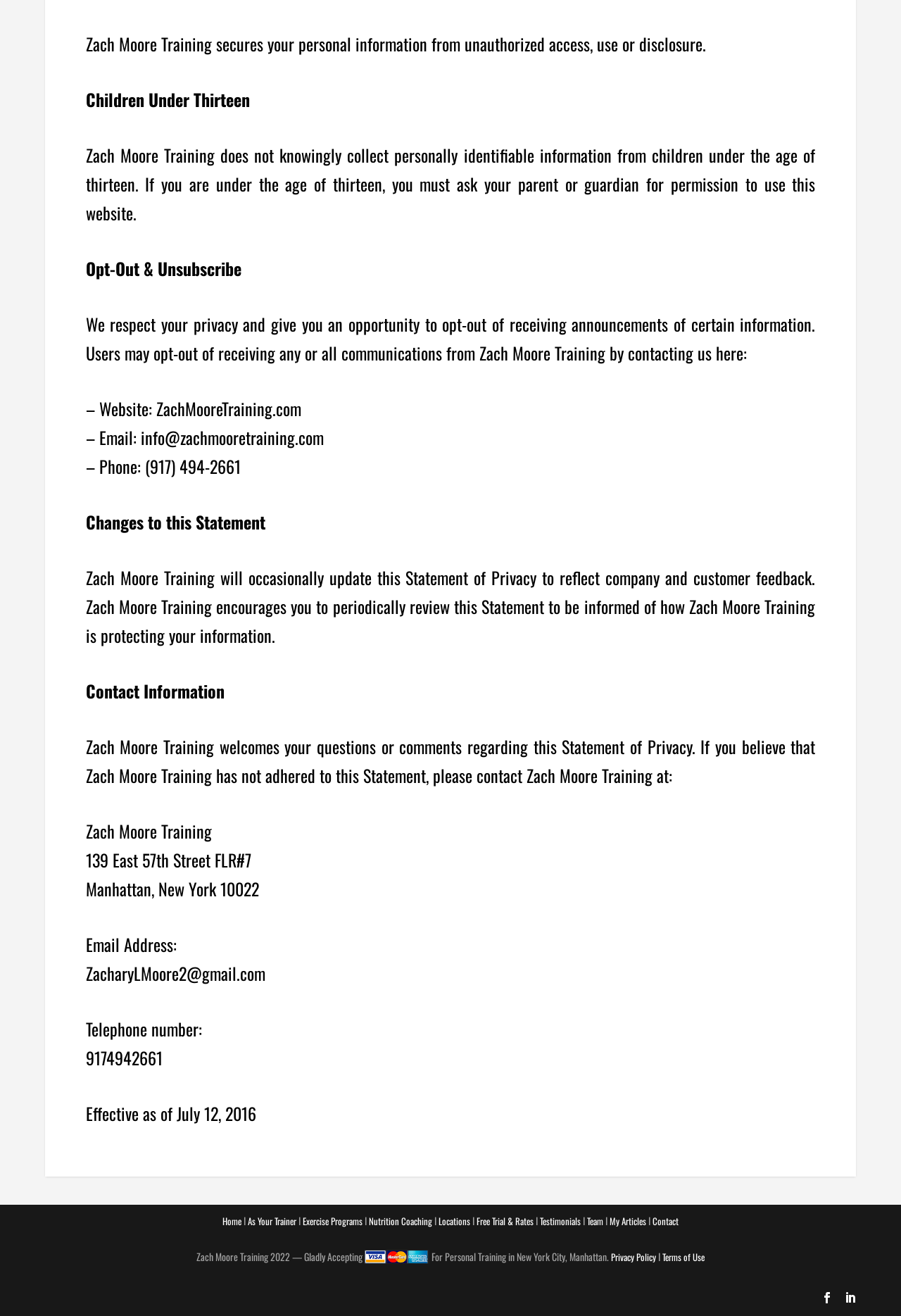Using the element description: "Home", determine the bounding box coordinates. The coordinates should be in the format [left, top, right, bottom], with values between 0 and 1.

[0.247, 0.922, 0.268, 0.933]